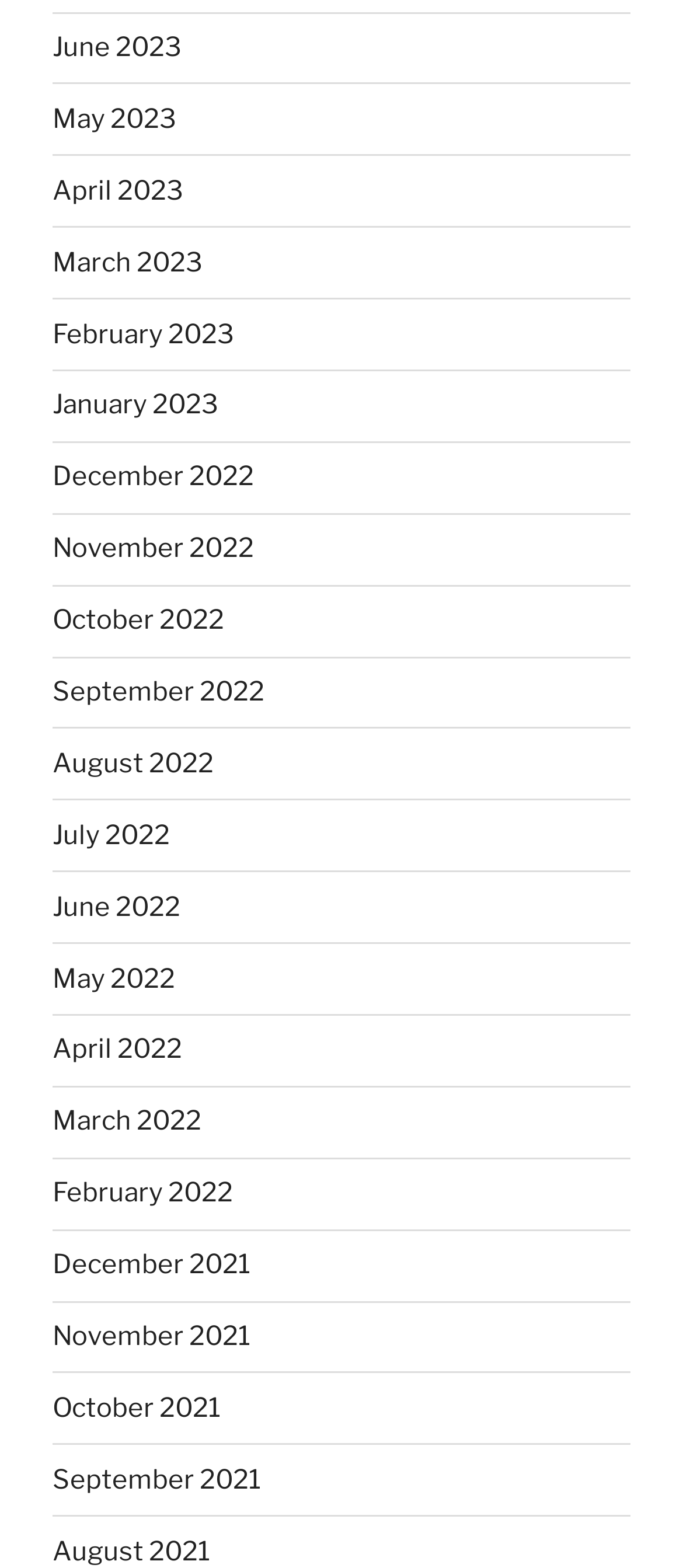How many months are listed in 2022?
Answer the question with a detailed explanation, including all necessary information.

I can count the number of links with '2022' in their text, and I find that there are 12 such links, one for each month of the year.